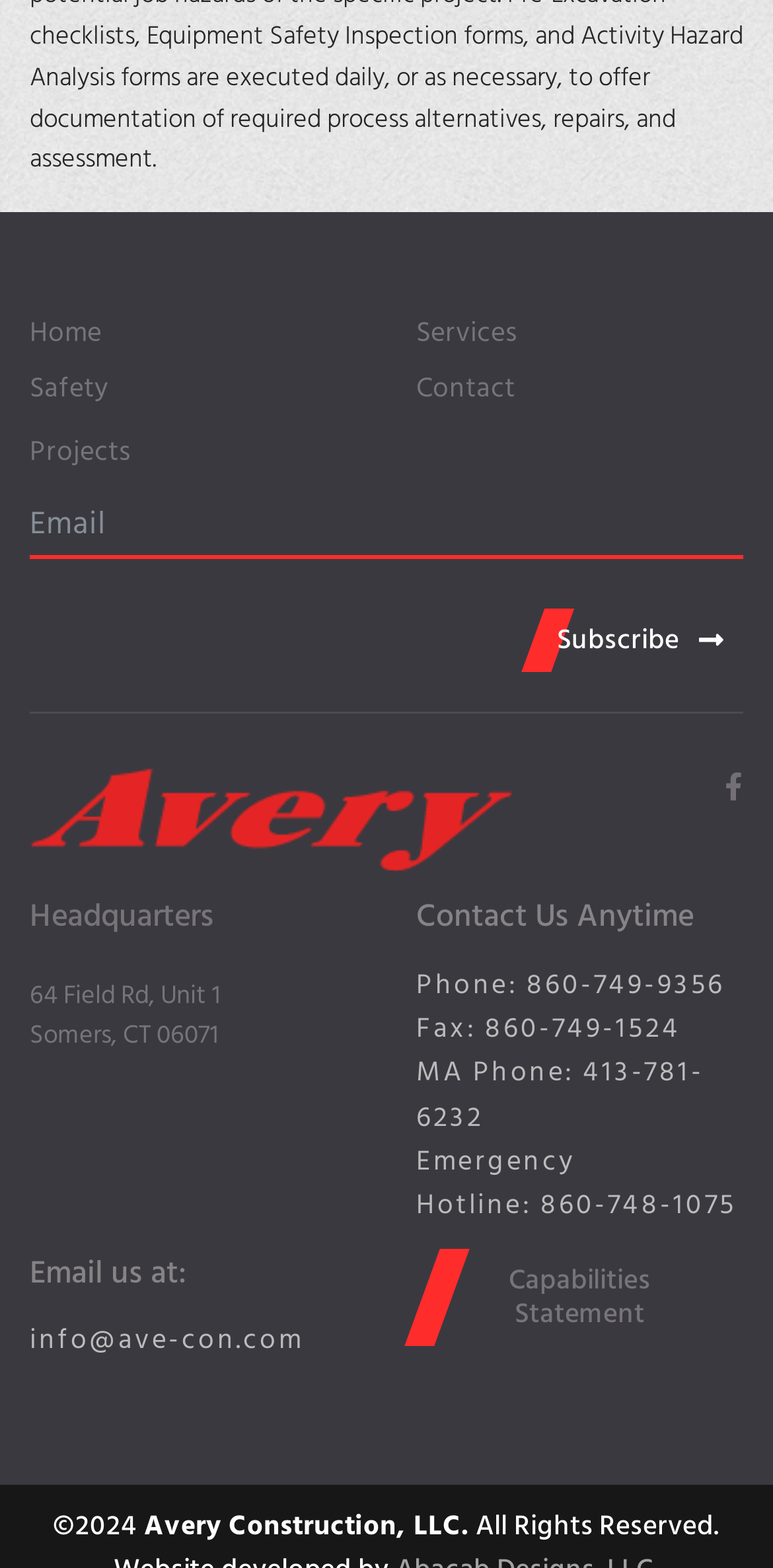Respond with a single word or phrase:
How many links are in the top navigation menu?

5